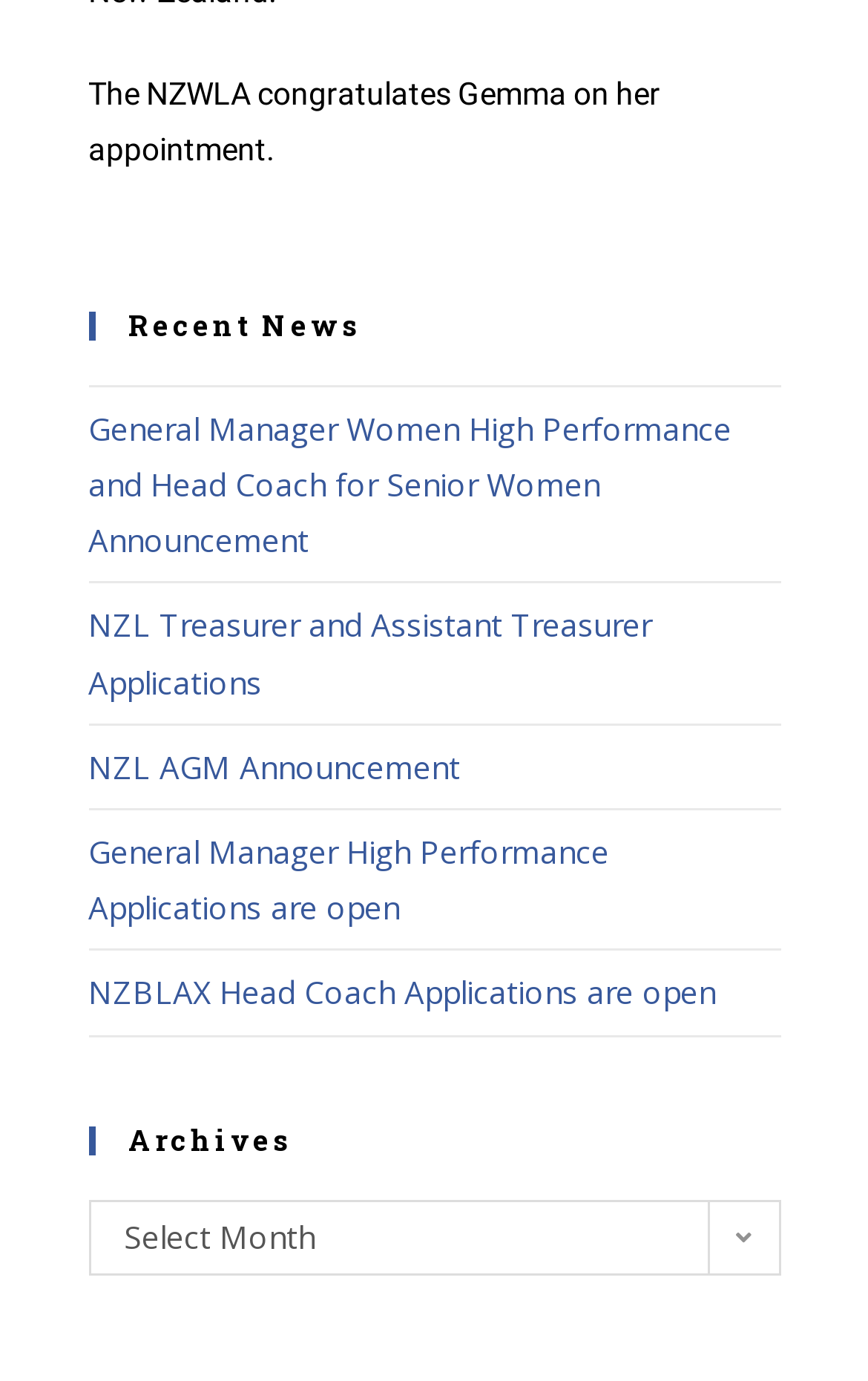Please analyze the image and provide a thorough answer to the question:
How many links are there under 'Recent News'?

There are five link elements below the 'Recent News' heading, each with a different title. These links are likely related to recent news or announcements.